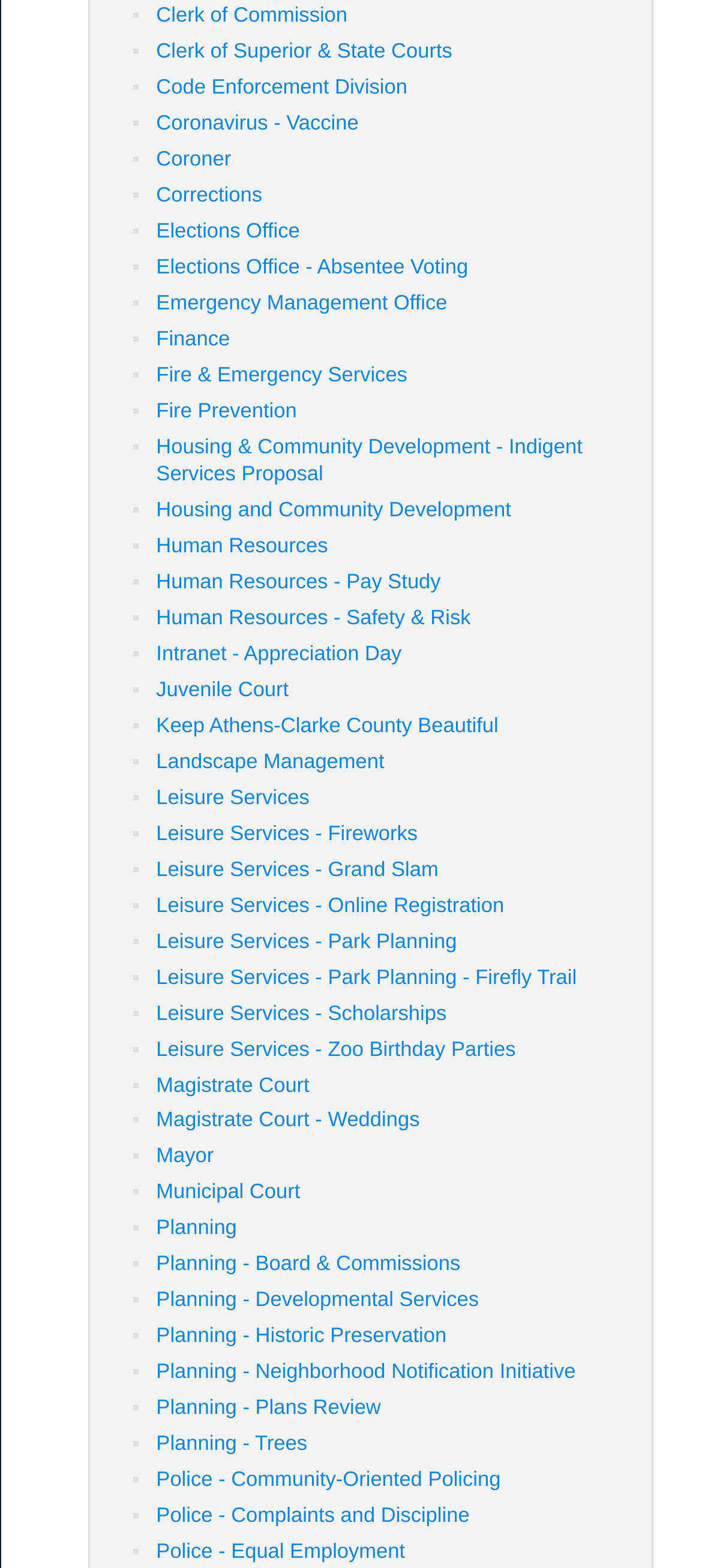Please identify the bounding box coordinates of where to click in order to follow the instruction: "Click on Clerk of Commission".

[0.223, 0.004, 0.495, 0.018]